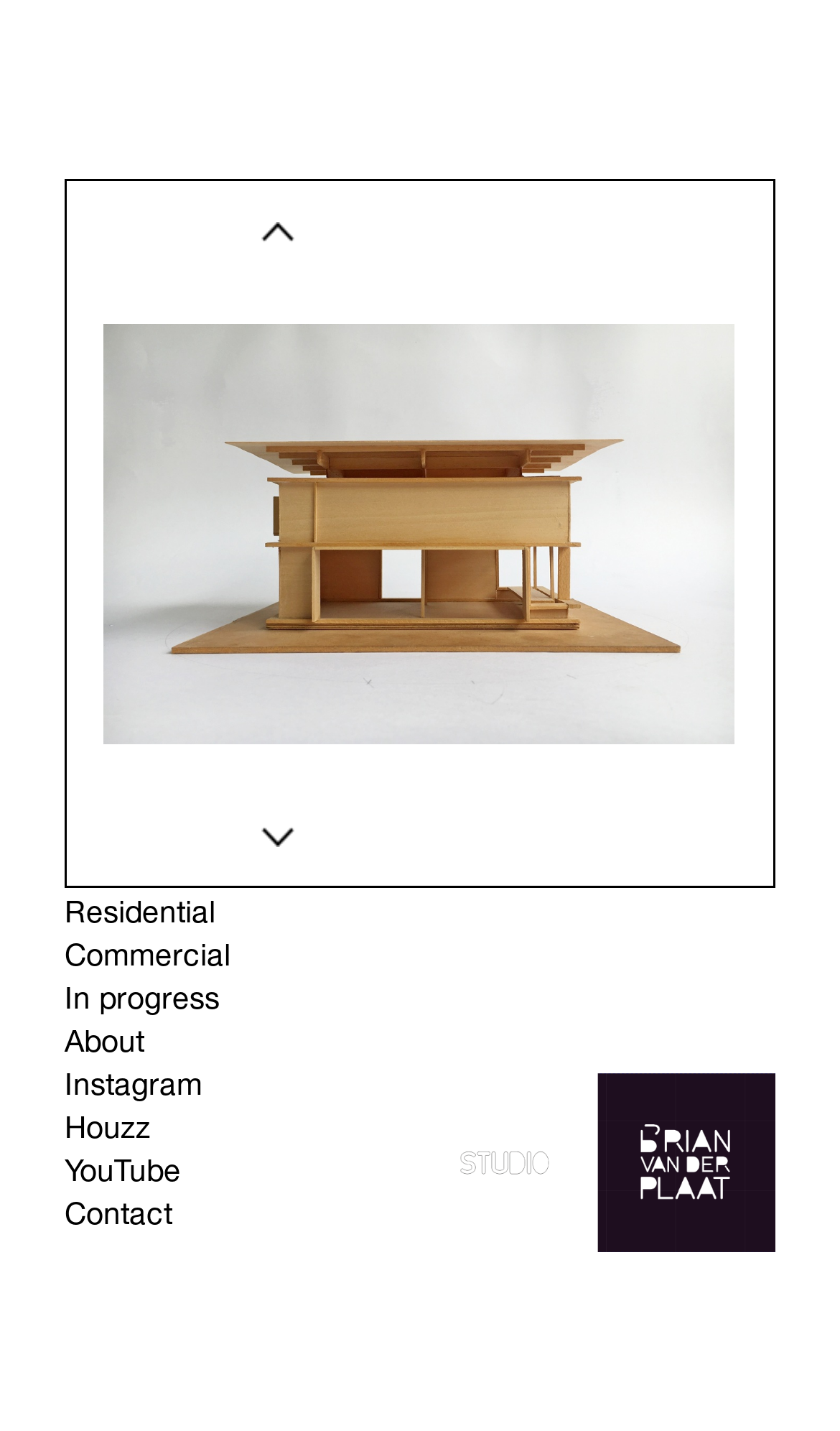Please identify the bounding box coordinates of the region to click in order to complete the given instruction: "View the Instagram page". The coordinates should be four float numbers between 0 and 1, i.e., [left, top, right, bottom].

[0.077, 0.745, 0.333, 0.776]